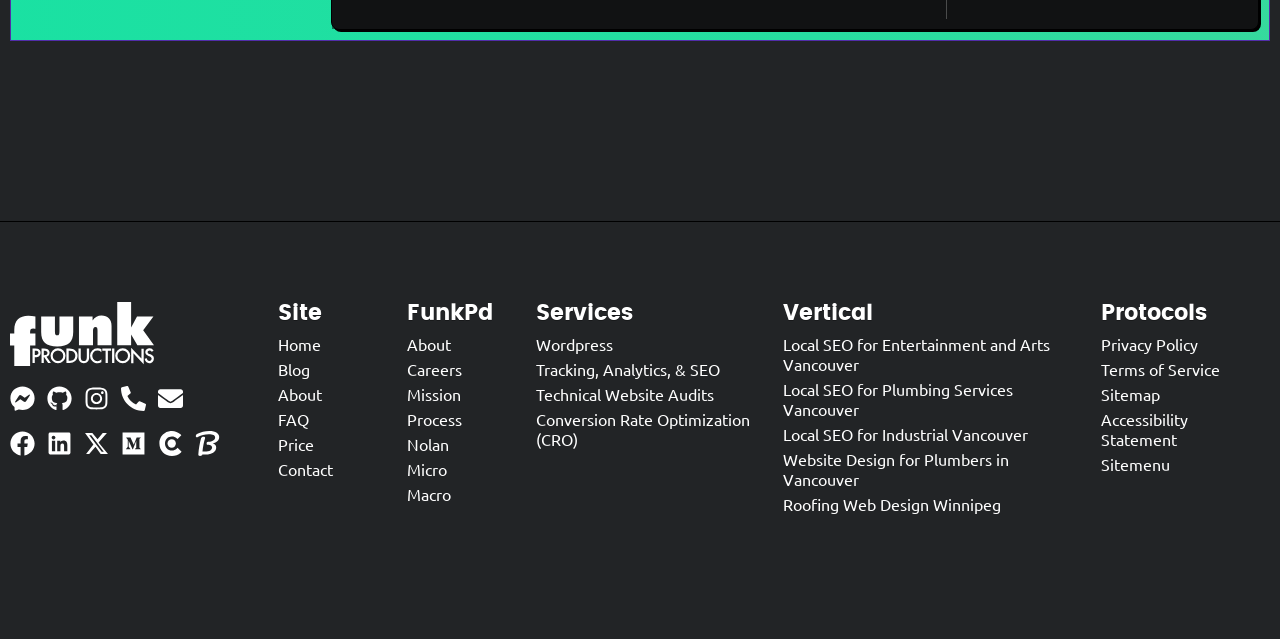Identify the bounding box coordinates for the UI element described as follows: Local SEO for Industrial Vancouver. Use the format (top-left x, top-left y, bottom-right x, bottom-right y) and ensure all values are floating point numbers between 0 and 1.

[0.611, 0.725, 0.837, 0.757]